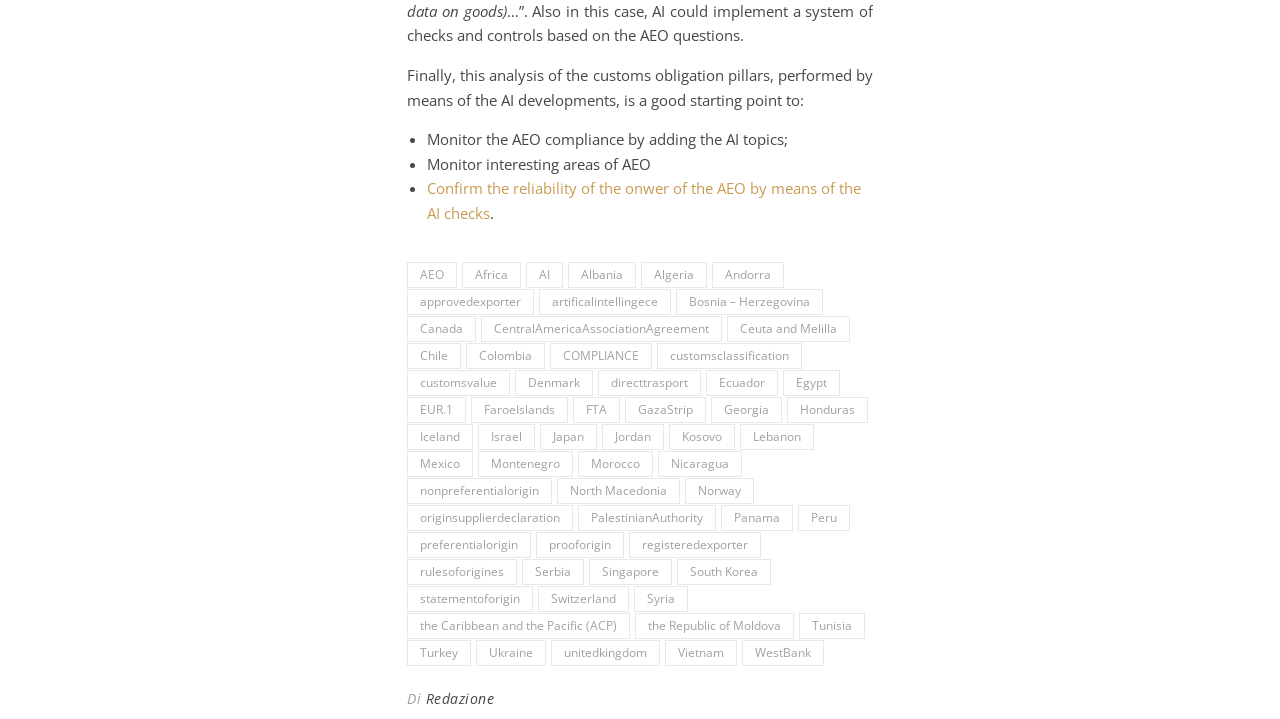What is the tone of the webpage?
Using the information from the image, answer the question thoroughly.

The tone of the webpage appears to be informative, as it provides information on AEO compliance and how AI can be used to implement it. The webpage does not appear to be promotional or persuasive, but rather educational, suggesting that its purpose is to inform users about AEO compliance and its implementation.